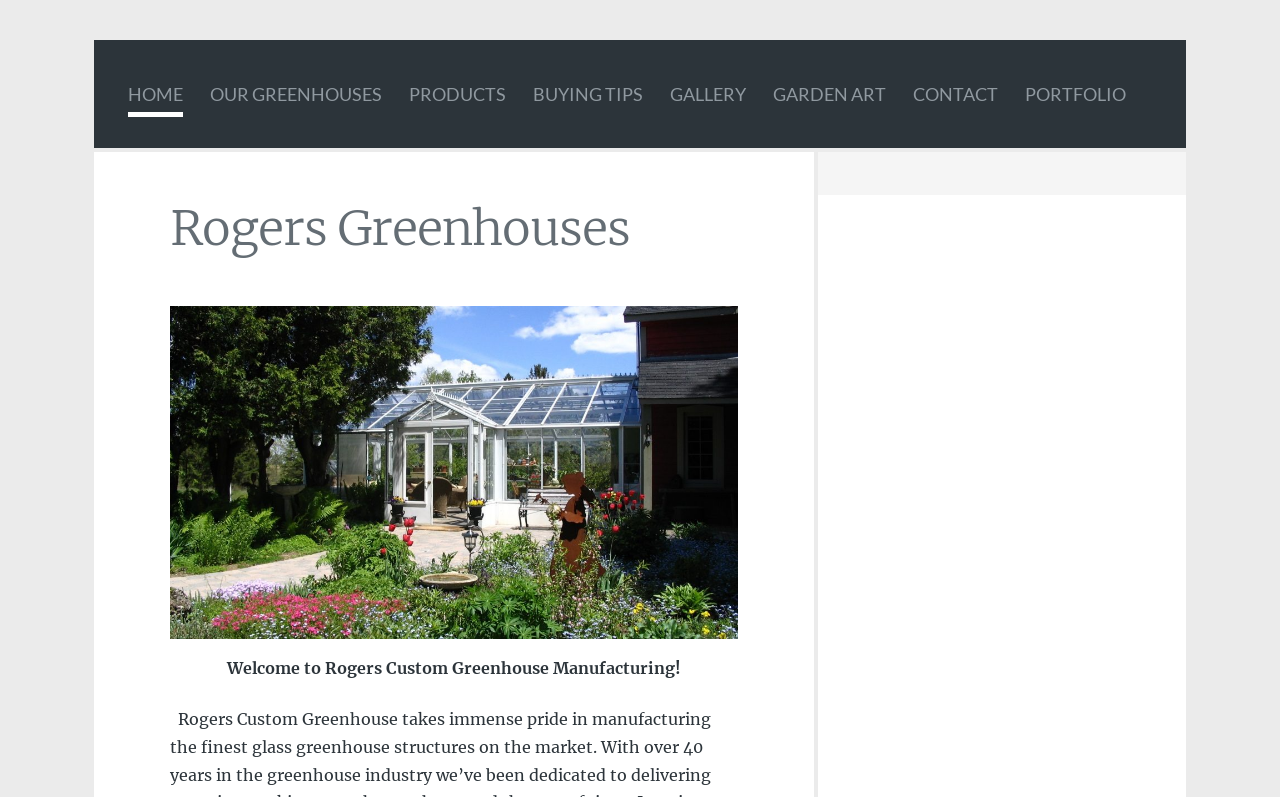How many main sections are on the page?
Using the image, respond with a single word or phrase.

2